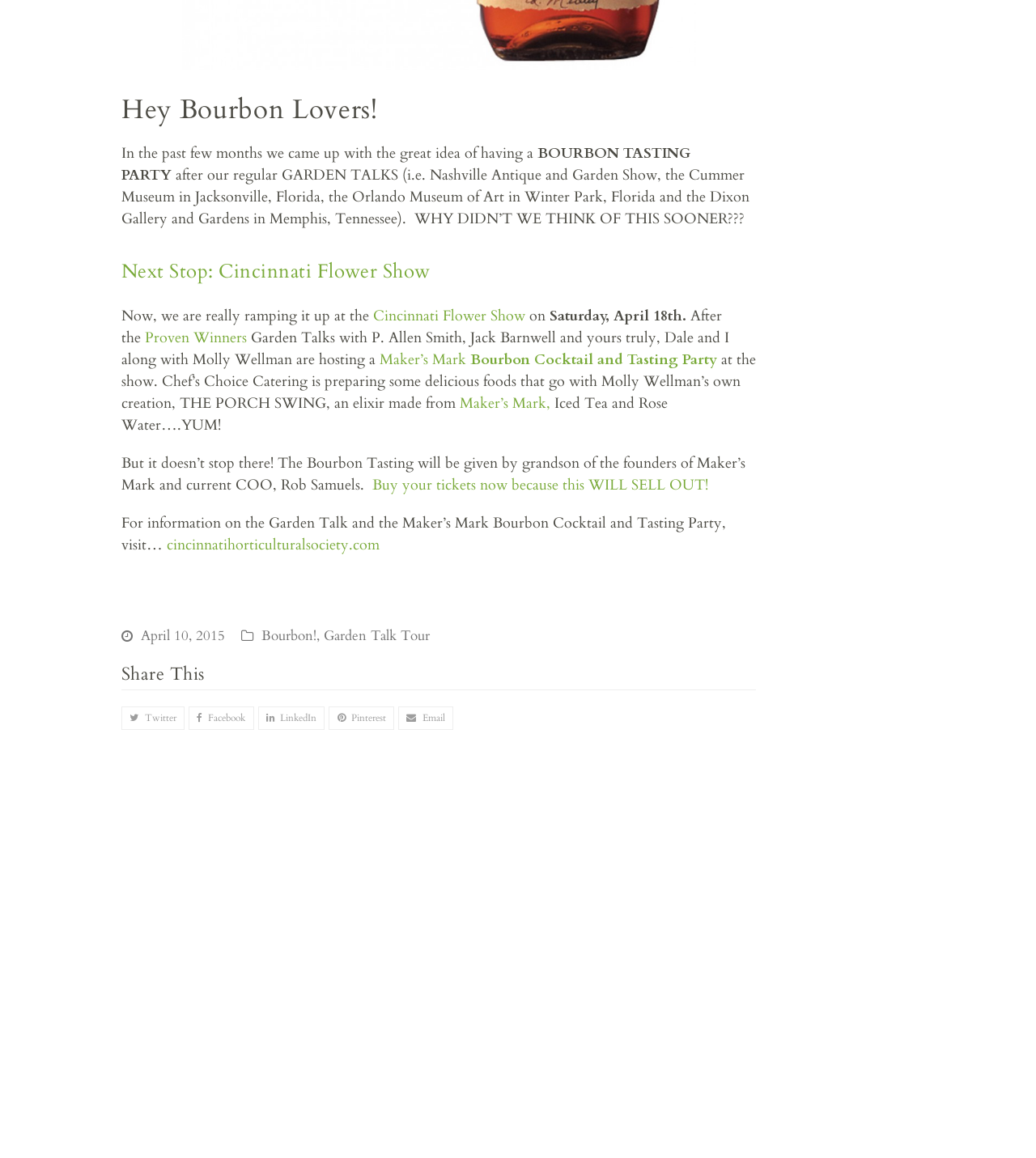Provide a brief response in the form of a single word or phrase:
What is the date of the Cincinnati Flower Show?

Saturday, April 18th